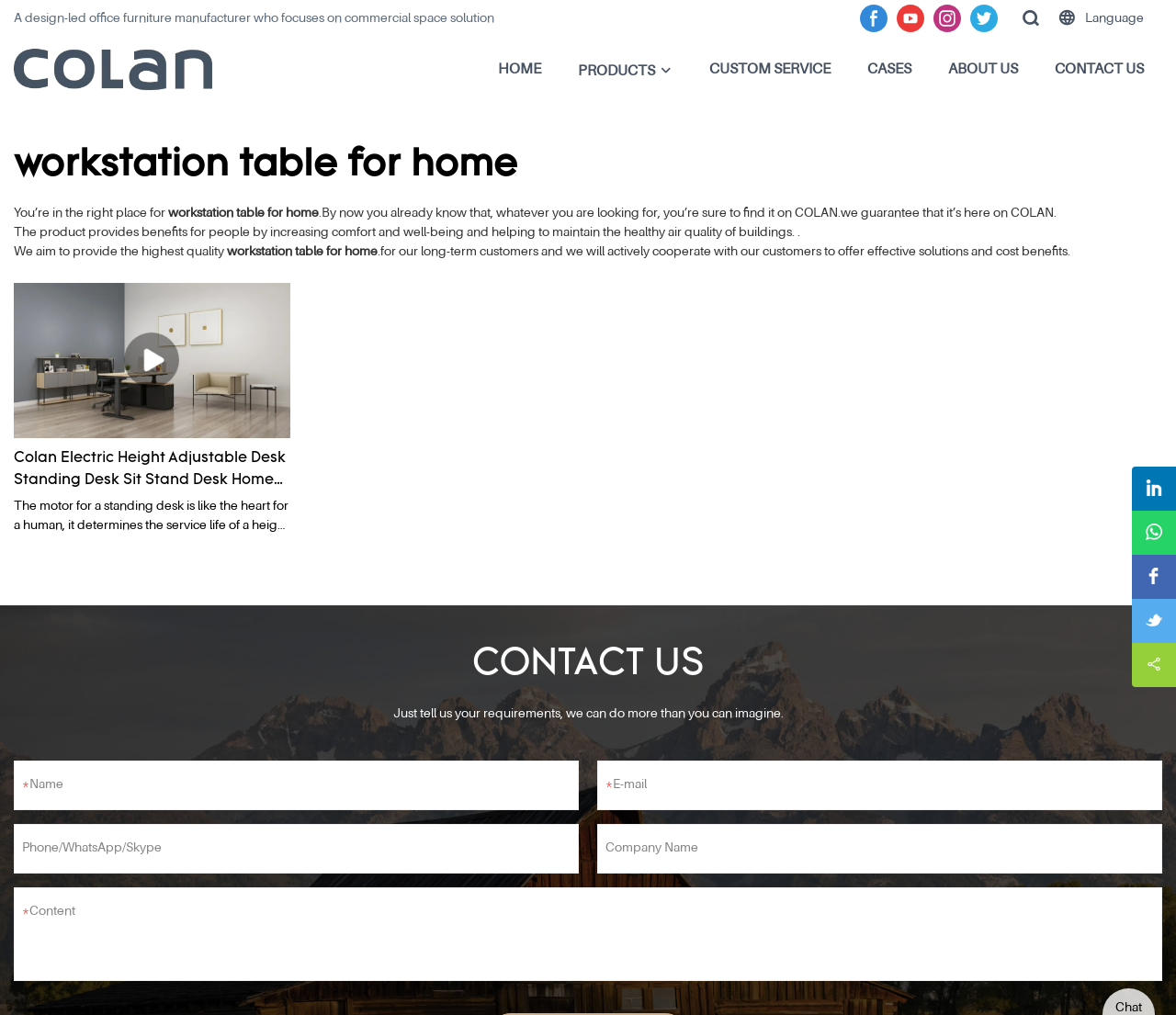Please locate the bounding box coordinates of the element that needs to be clicked to achieve the following instruction: "Click on the COLAN link". The coordinates should be four float numbers between 0 and 1, i.e., [left, top, right, bottom].

[0.012, 0.042, 0.18, 0.096]